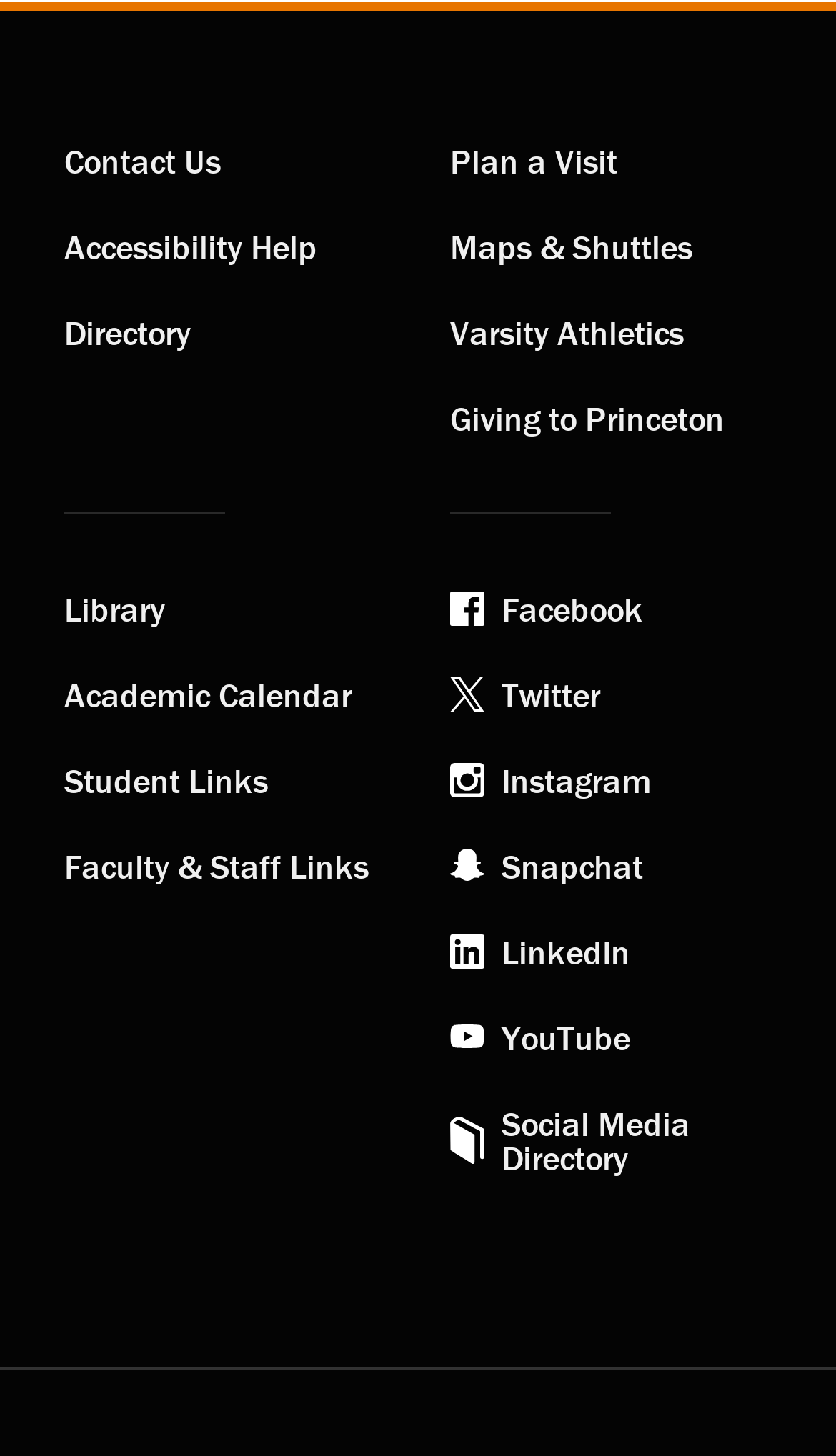Please analyze the image and provide a thorough answer to the question:
How many social media links are in the footer?

In the 'Footer social media' navigation section, there are six social media links: 'Facebook', 'Twitter', 'Instagram', 'Snapchat', 'LinkedIn', and 'YouTube'.